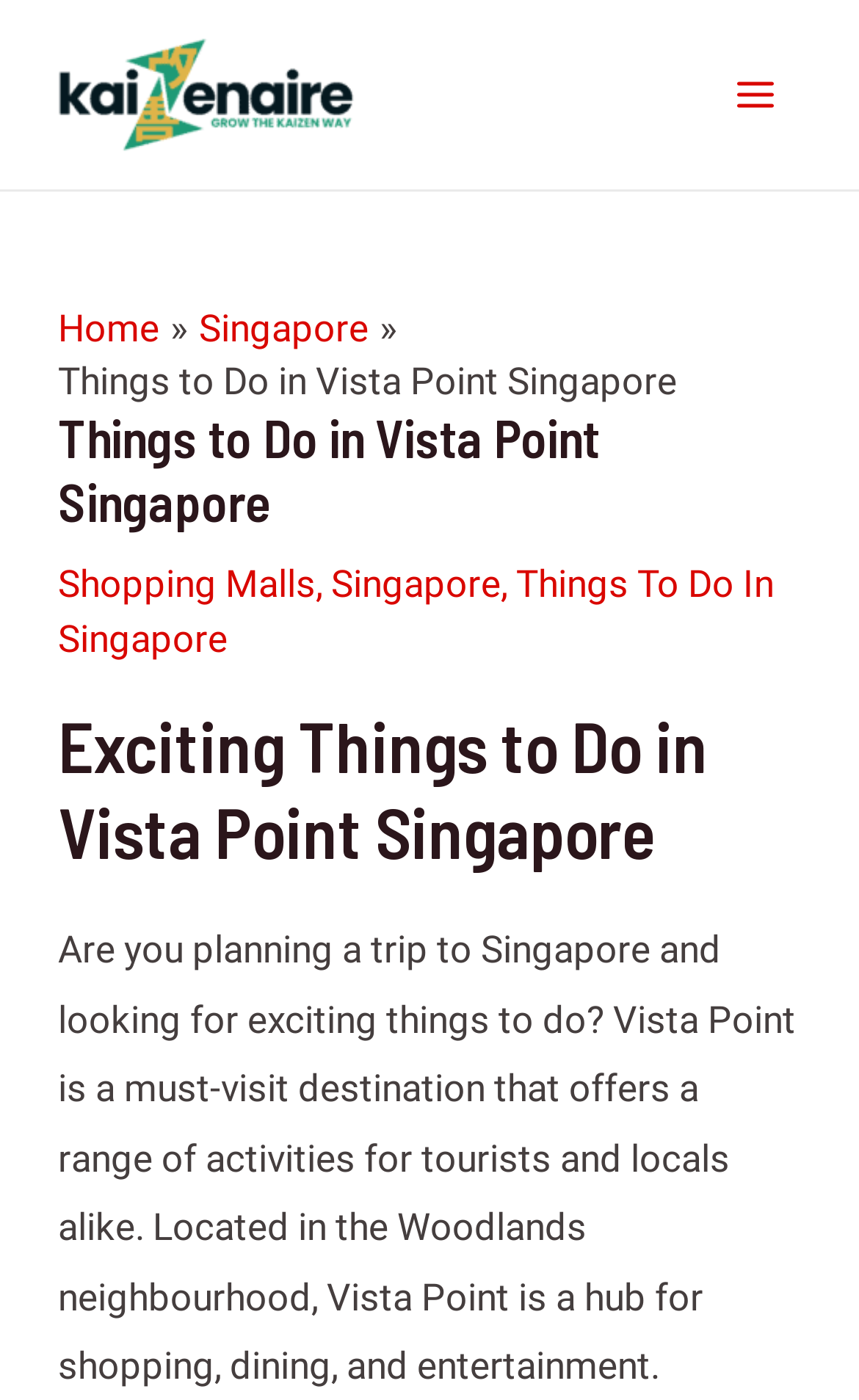What is the neighborhood where Vista Point is located?
Based on the screenshot, answer the question with a single word or phrase.

Woodlands